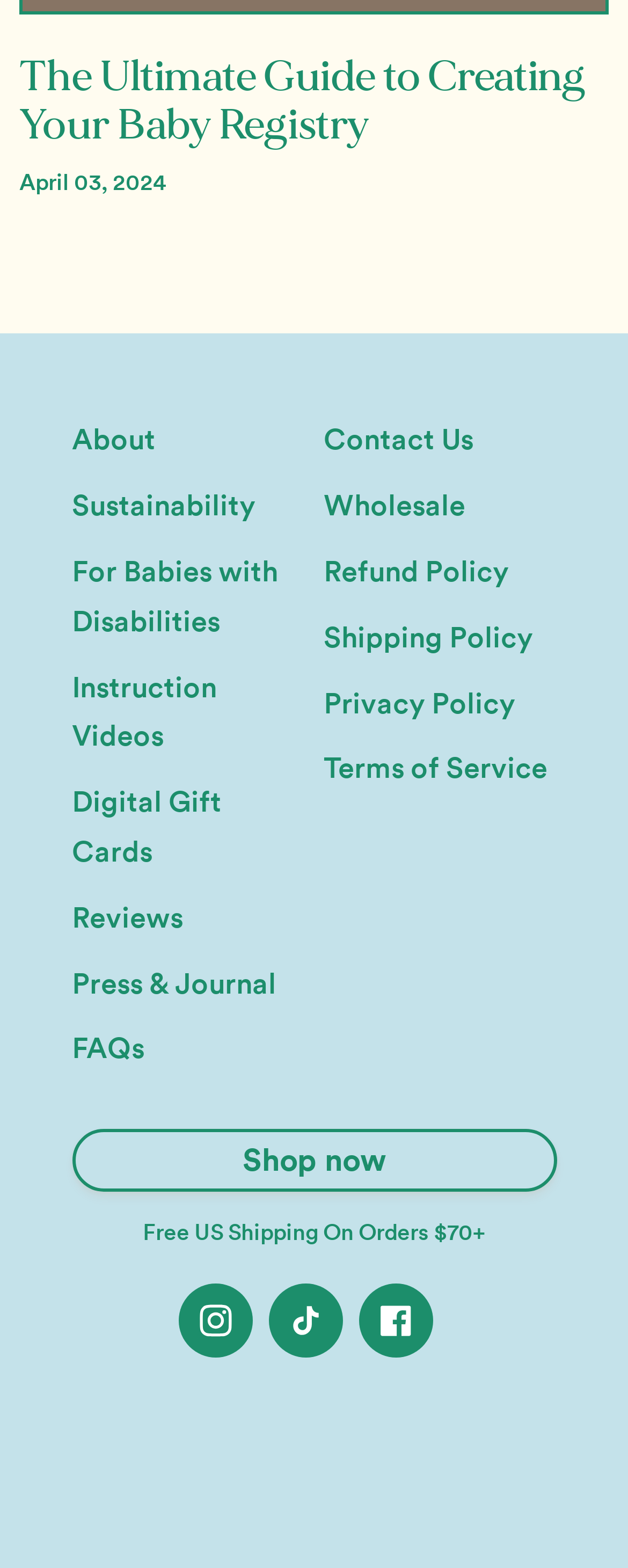Identify the bounding box coordinates necessary to click and complete the given instruction: "Search for something".

None